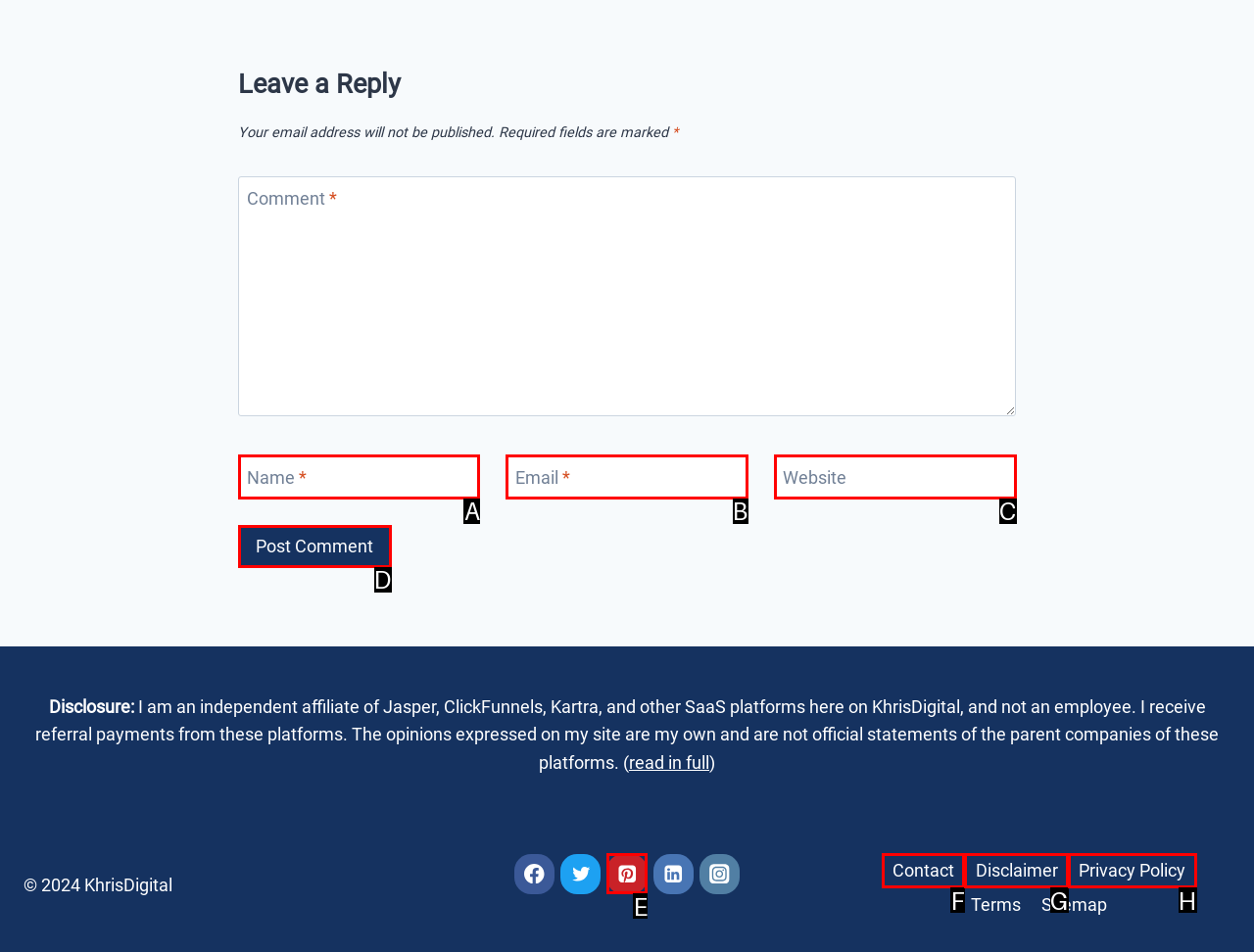Select the option I need to click to accomplish this task: Click Post Comment
Provide the letter of the selected choice from the given options.

D